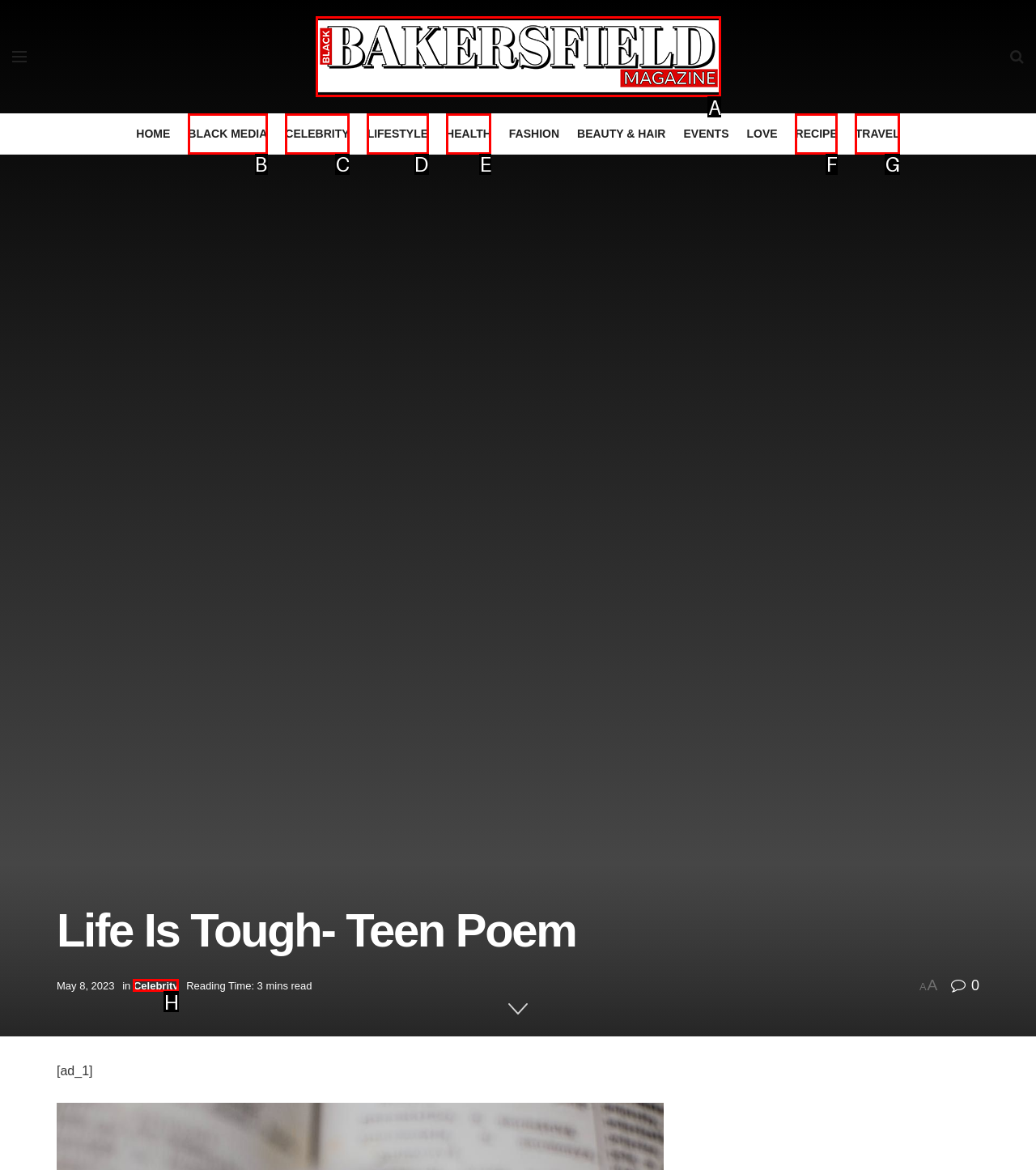Identify which HTML element should be clicked to fulfill this instruction: Click the link '580' Reply with the correct option's letter.

None